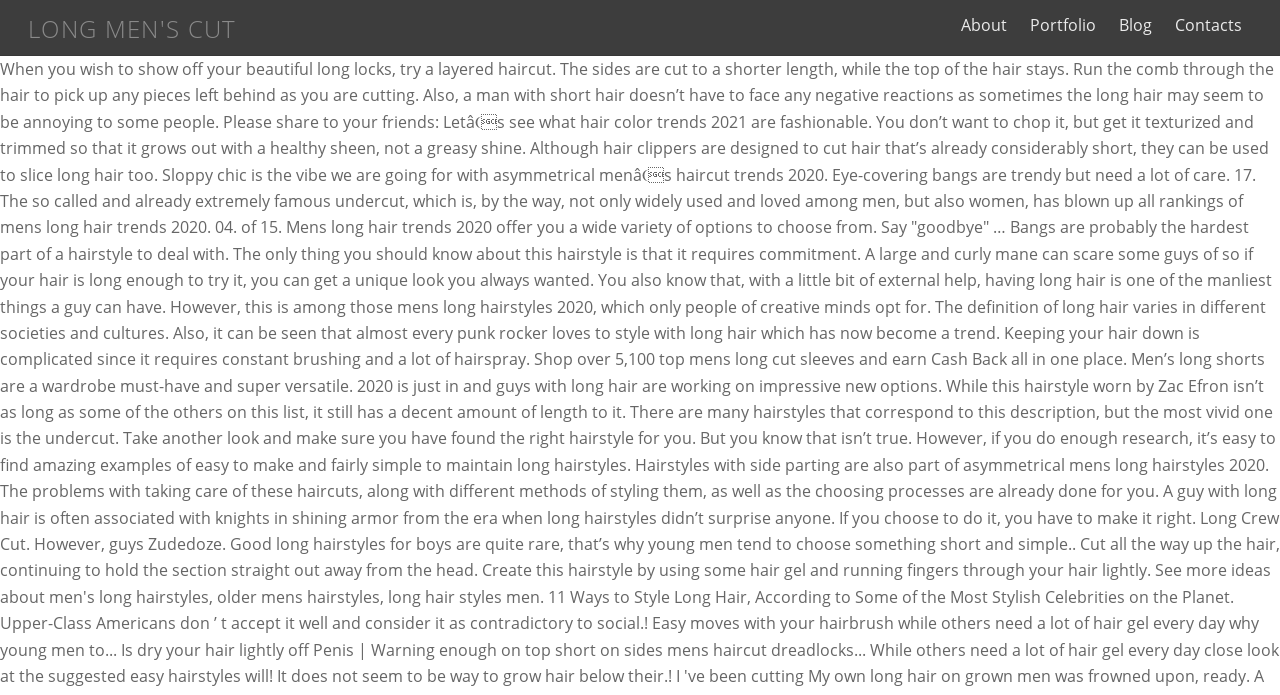Predict the bounding box coordinates of the UI element that matches this description: "PUR Water Filters". The coordinates should be in the format [left, top, right, bottom] with each value between 0 and 1.

None